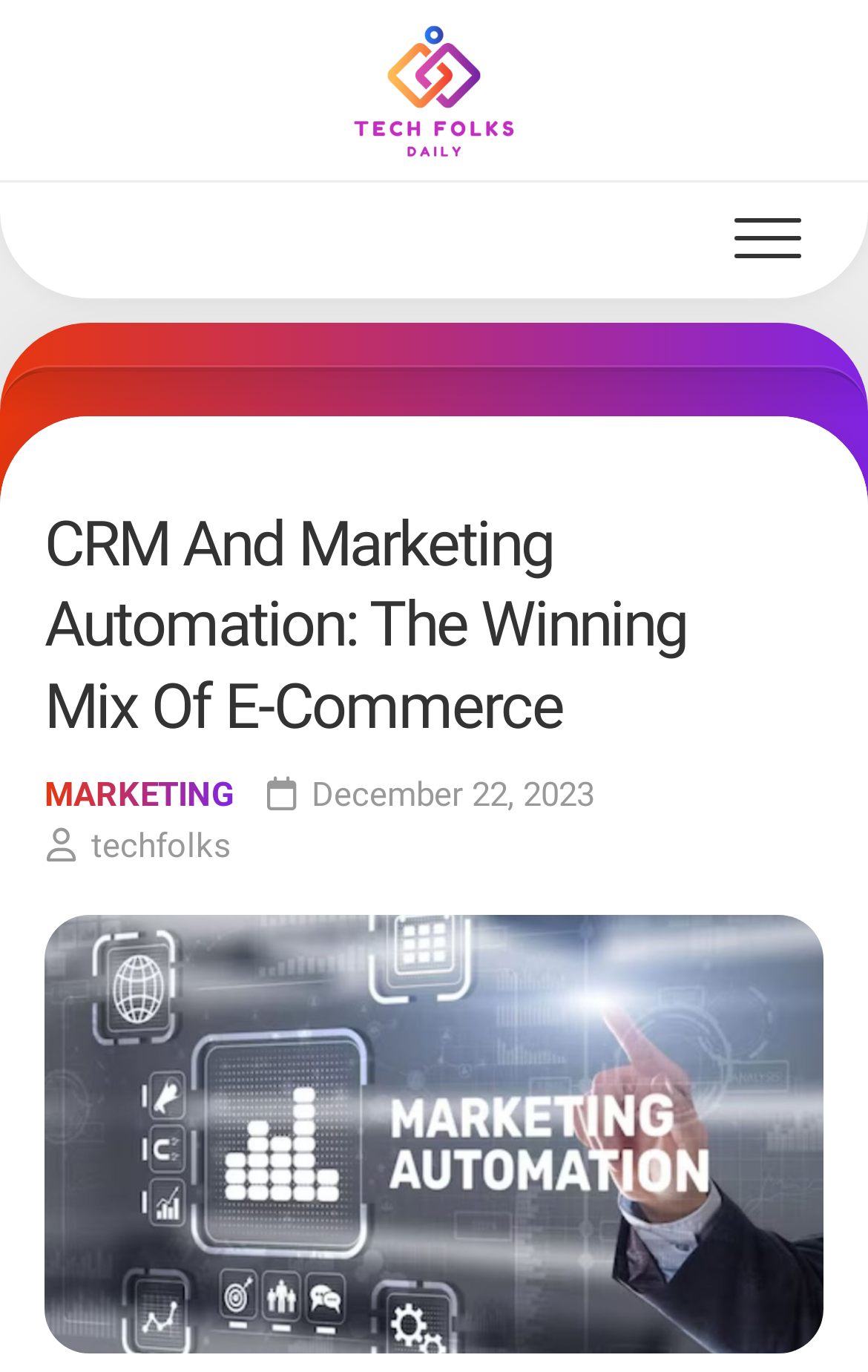Using the webpage screenshot, locate the HTML element that fits the following description and provide its bounding box: "techfolks".

[0.105, 0.601, 0.267, 0.631]